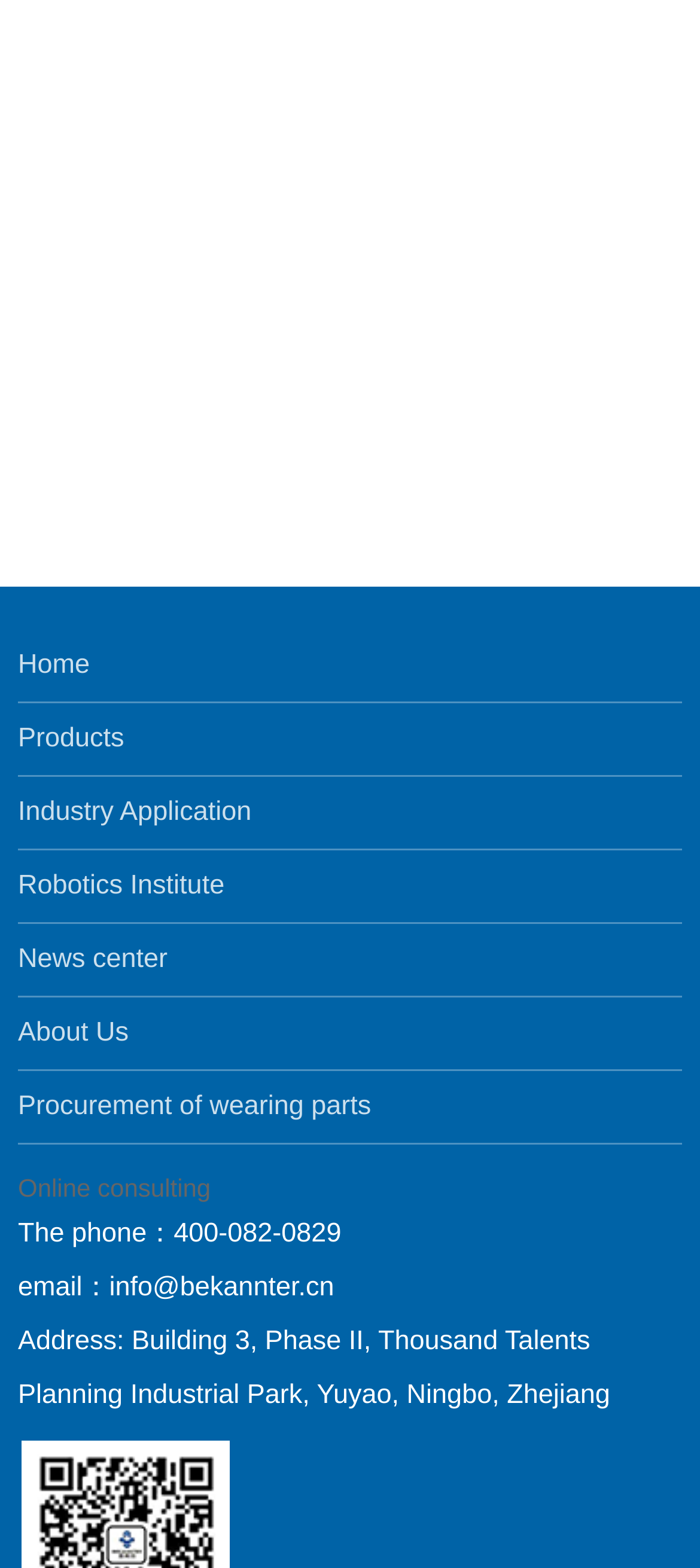Answer the question using only one word or a concise phrase: How many links are in the top navigation bar?

7